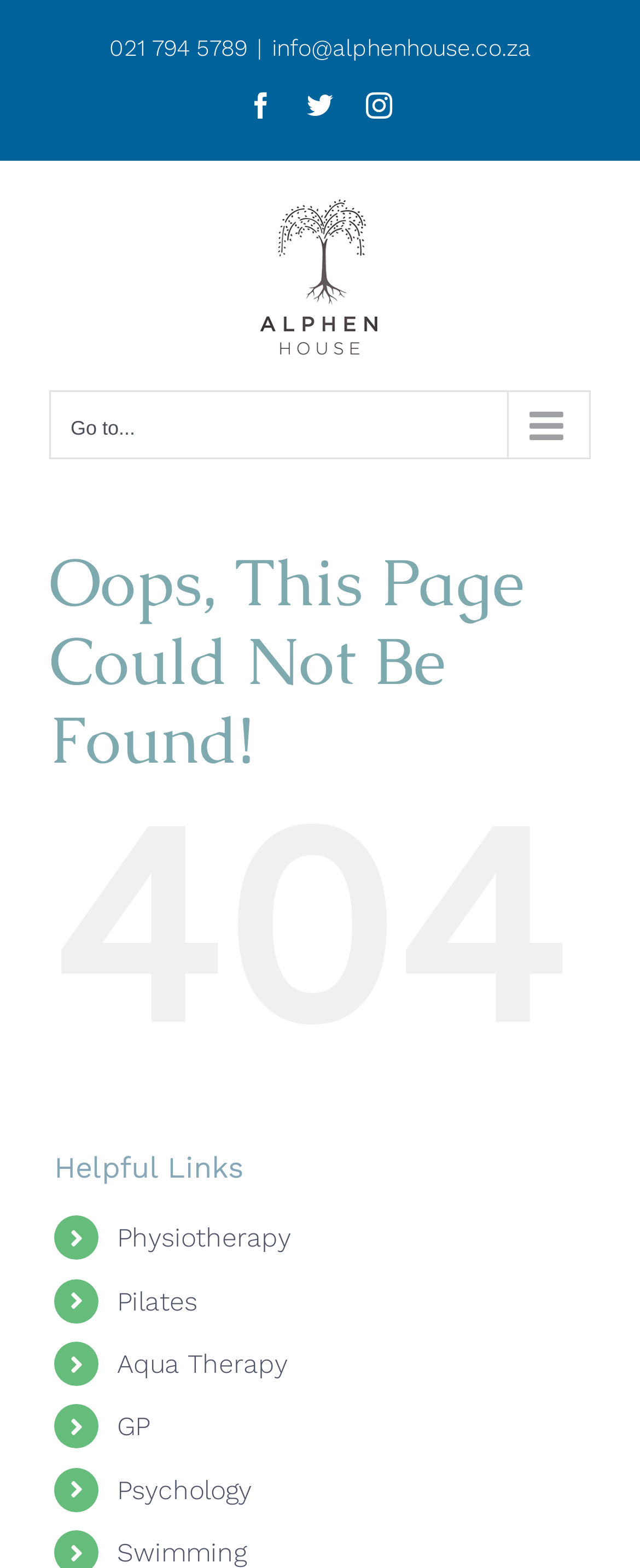How many social media links are there?
Answer with a single word or short phrase according to what you see in the image.

3